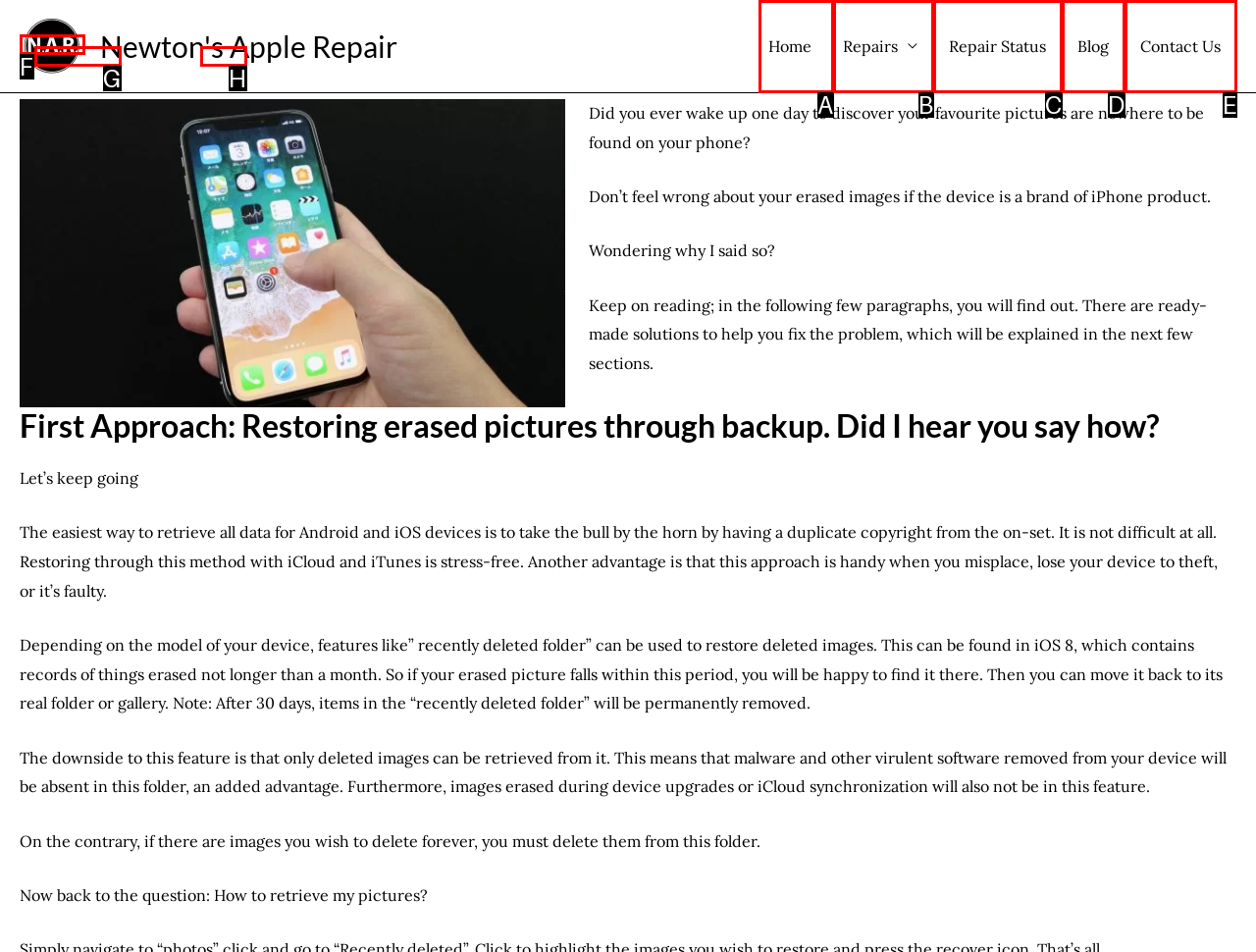Given the description: admin, select the HTML element that best matches it. Reply with the letter of your chosen option.

H